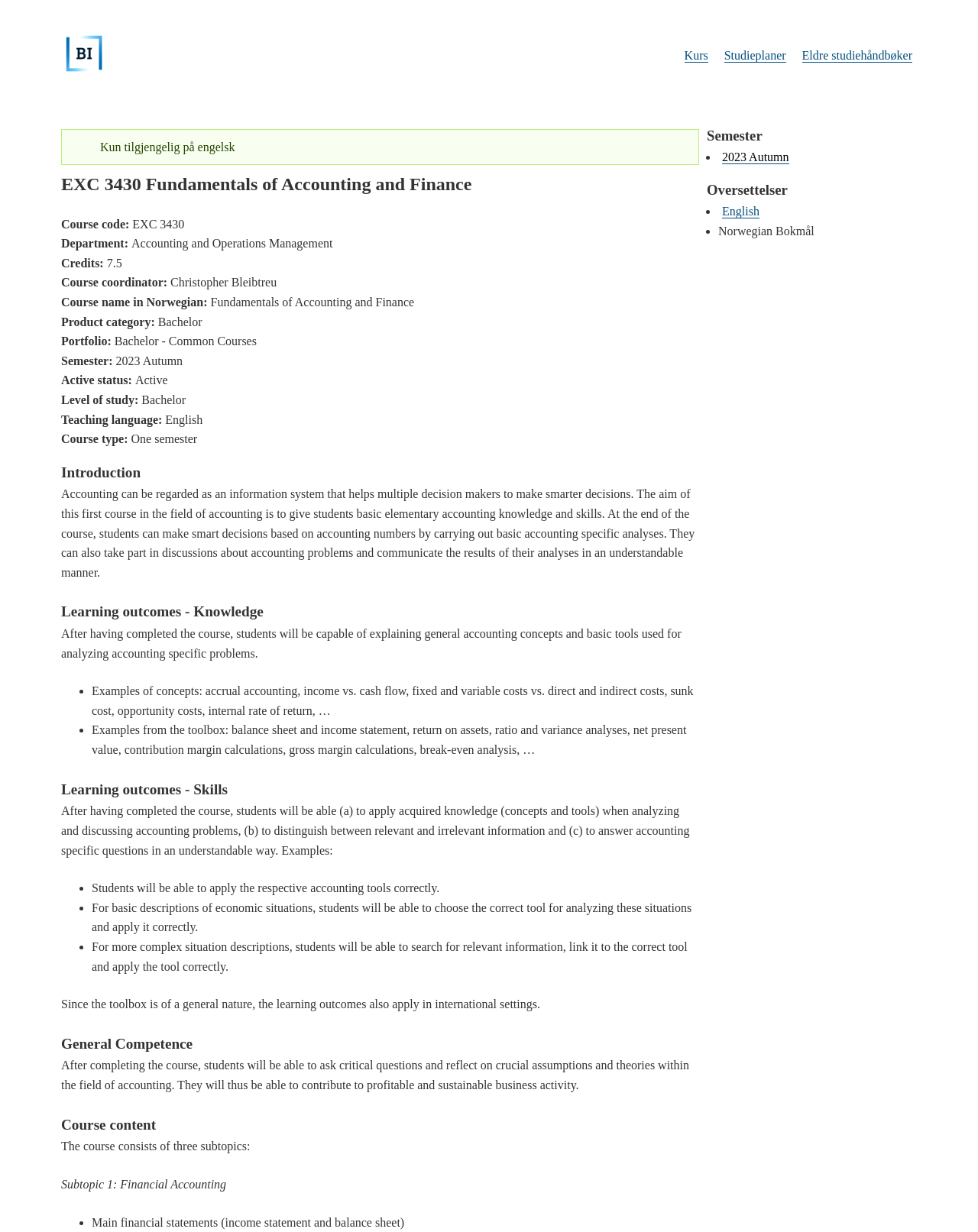Refer to the image and provide an in-depth answer to the question:
What is the course code?

The course code can be found in the section 'Course code:' which is located under the heading 'EXC 3430 Fundamentals of Accounting and Finance'. The value of the course code is 'EXC 3430'.